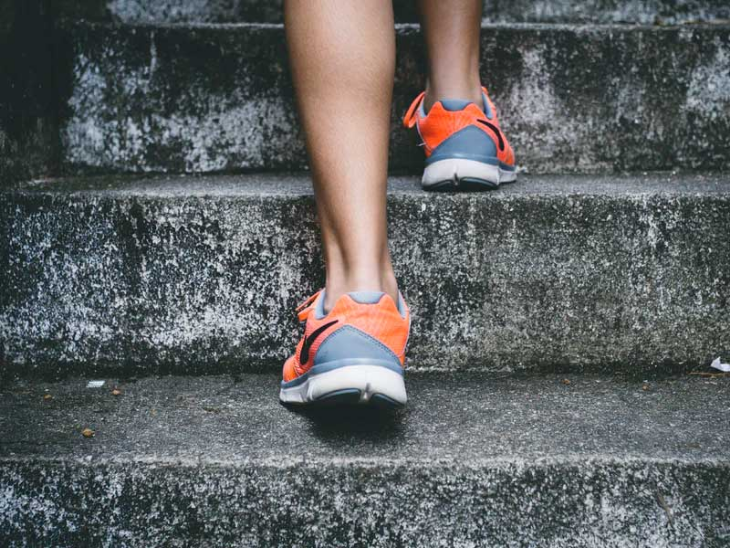What is the theme associated with the image?
Provide a detailed answer to the question, using the image to inform your response.

The caption explains that the image aligns with the theme of physical exercise and its significance for overall health, as indicated in the accompanying text about the benefits of regular physical activity in improving physical health and reducing disease risk.